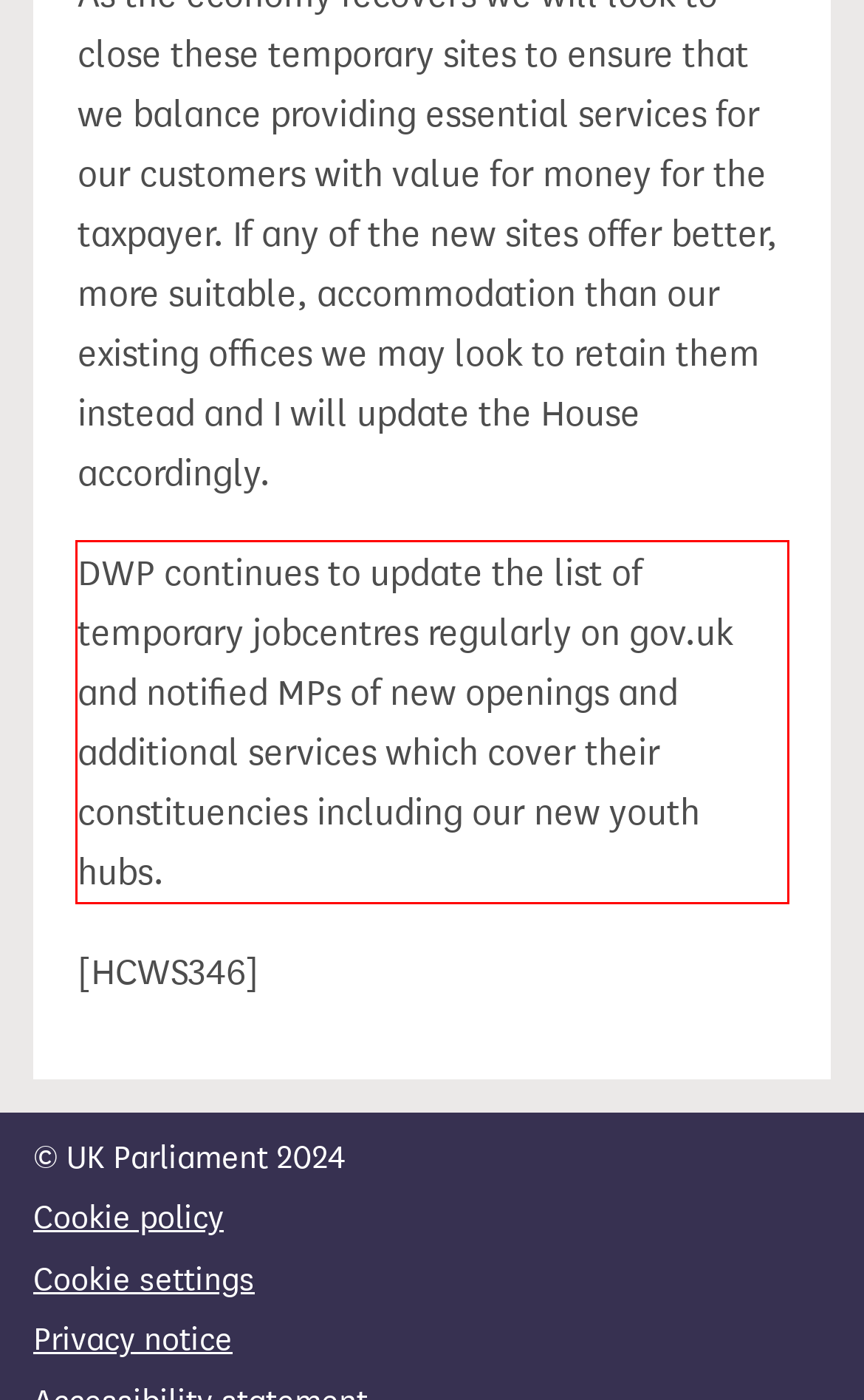Using the provided screenshot, read and generate the text content within the red-bordered area.

DWP continues to update the list of temporary jobcentres regularly on gov.uk and notified MPs of new openings and additional services which cover their constituencies including our new youth hubs.